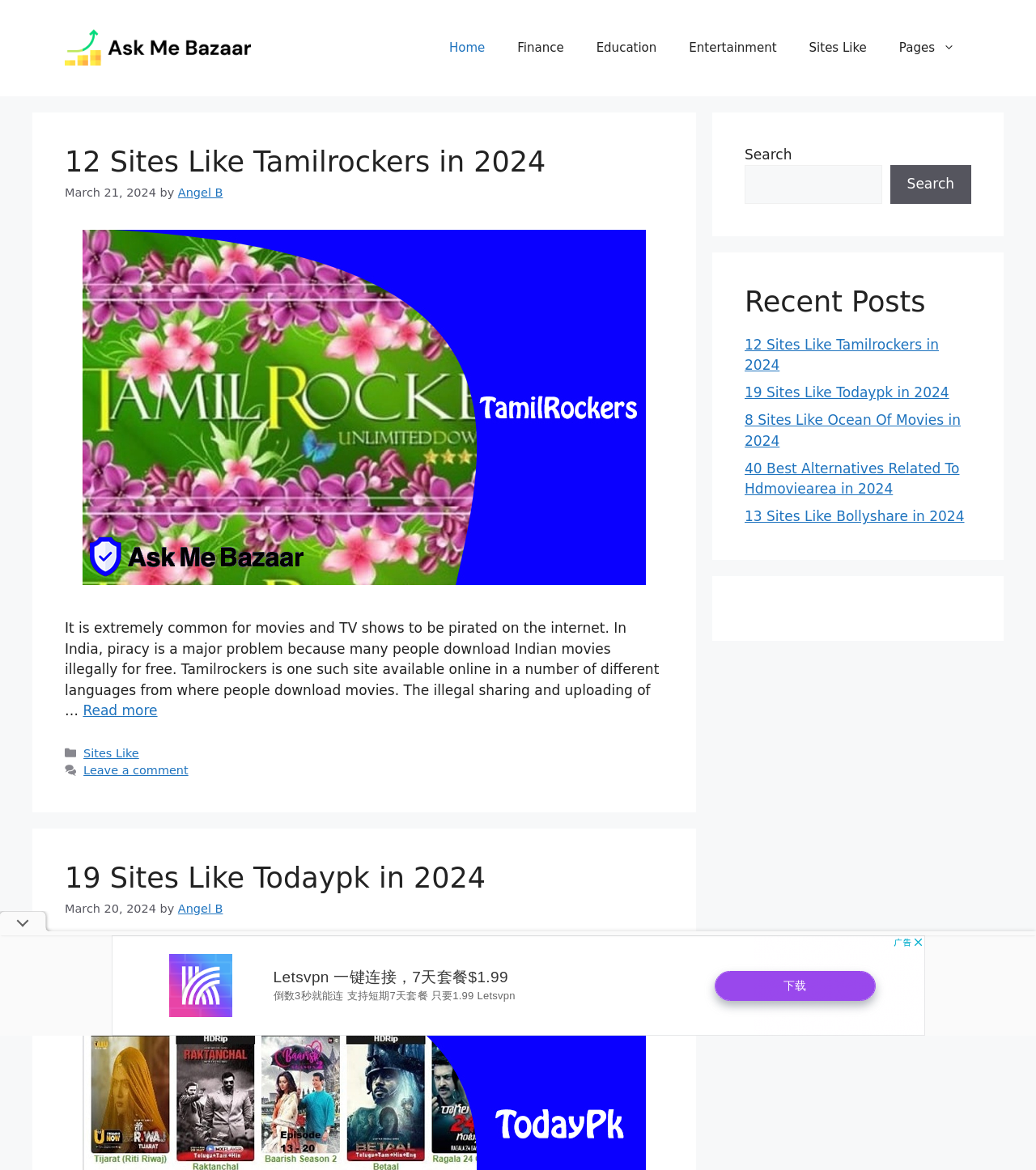Please mark the bounding box coordinates of the area that should be clicked to carry out the instruction: "Check the 'Recent Posts'".

[0.719, 0.243, 0.938, 0.272]